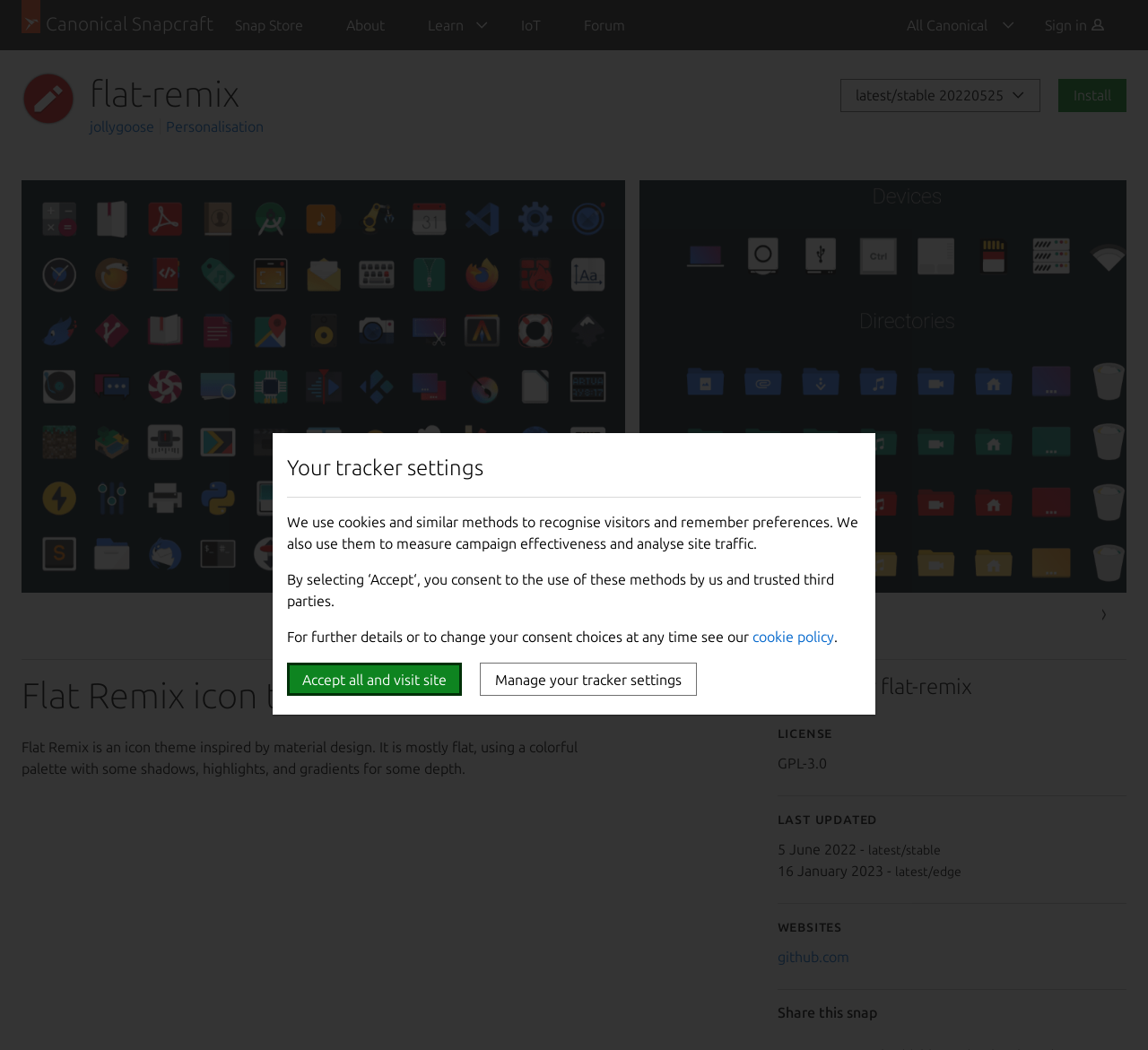Use the details in the image to answer the question thoroughly: 
When was flat-remix last updated?

The last updated date of flat-remix can be found in the section 'Details for flat-remix' under the heading 'Last updated' which has the text '5 June 2022'.